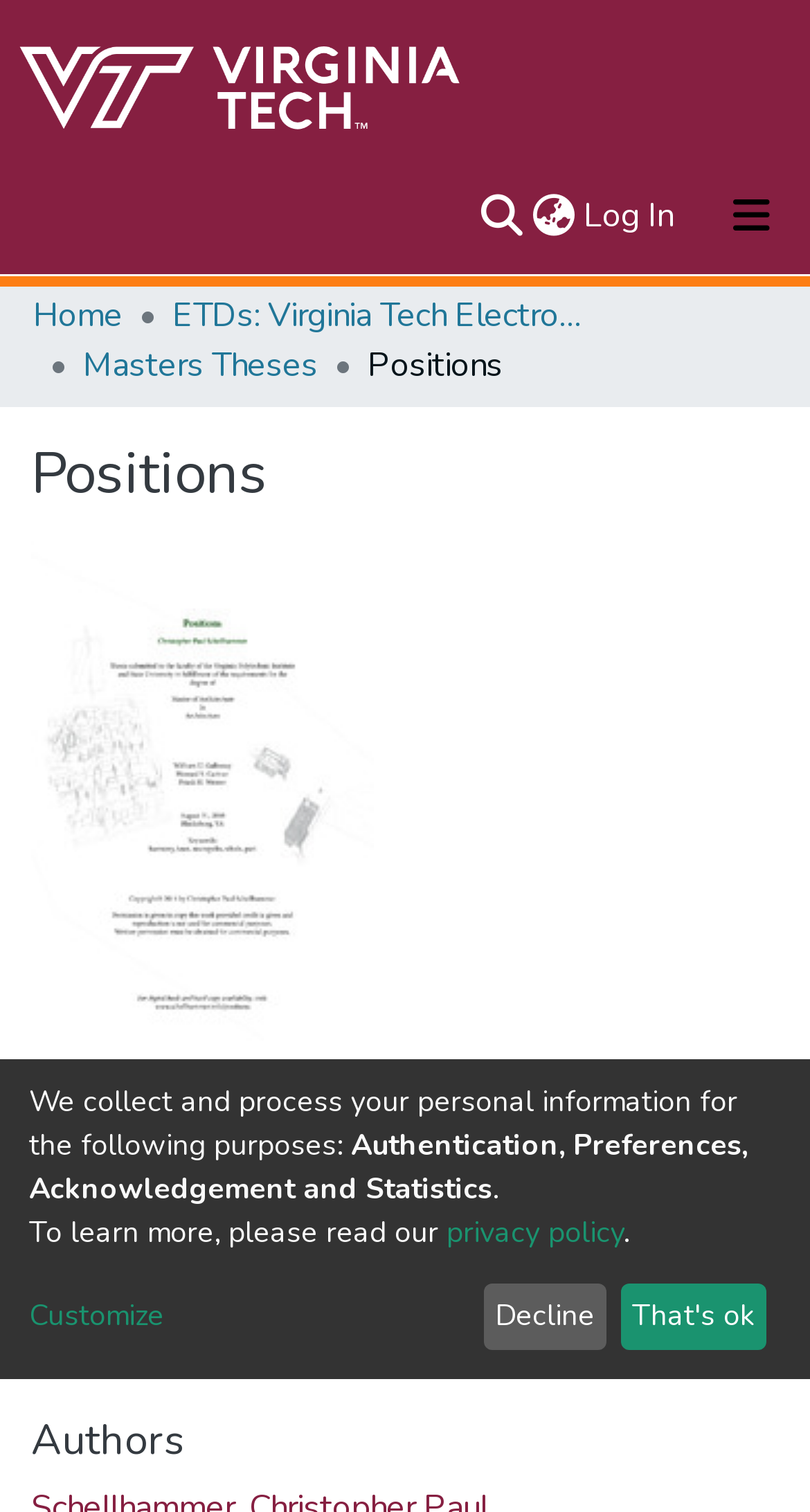Identify the bounding box coordinates of the clickable region necessary to fulfill the following instruction: "Search for something". The bounding box coordinates should be four float numbers between 0 and 1, i.e., [left, top, right, bottom].

[0.574, 0.115, 0.651, 0.168]